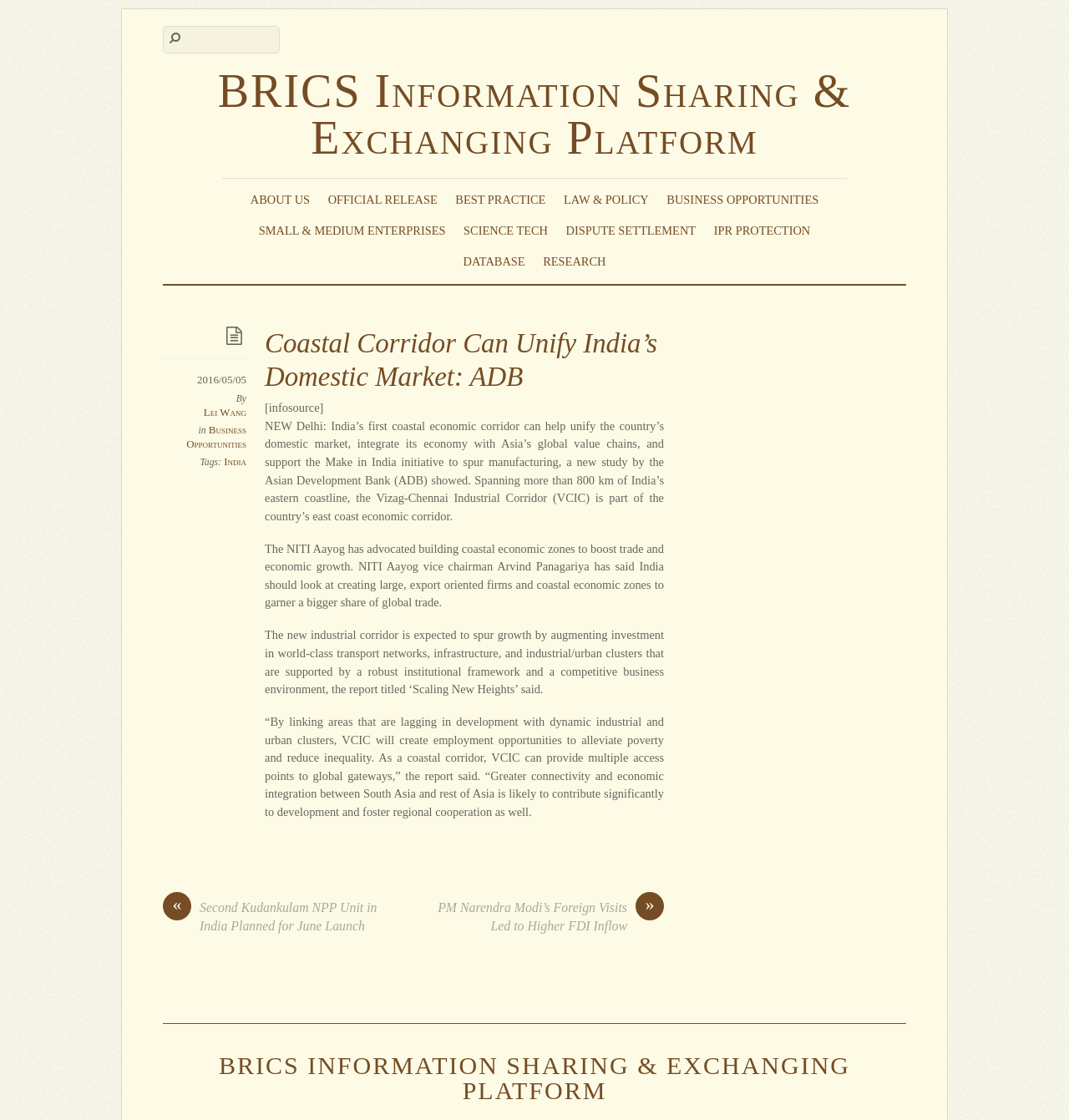Please identify the coordinates of the bounding box that should be clicked to fulfill this instruction: "Read about Coastal Corridor".

[0.248, 0.293, 0.615, 0.35]